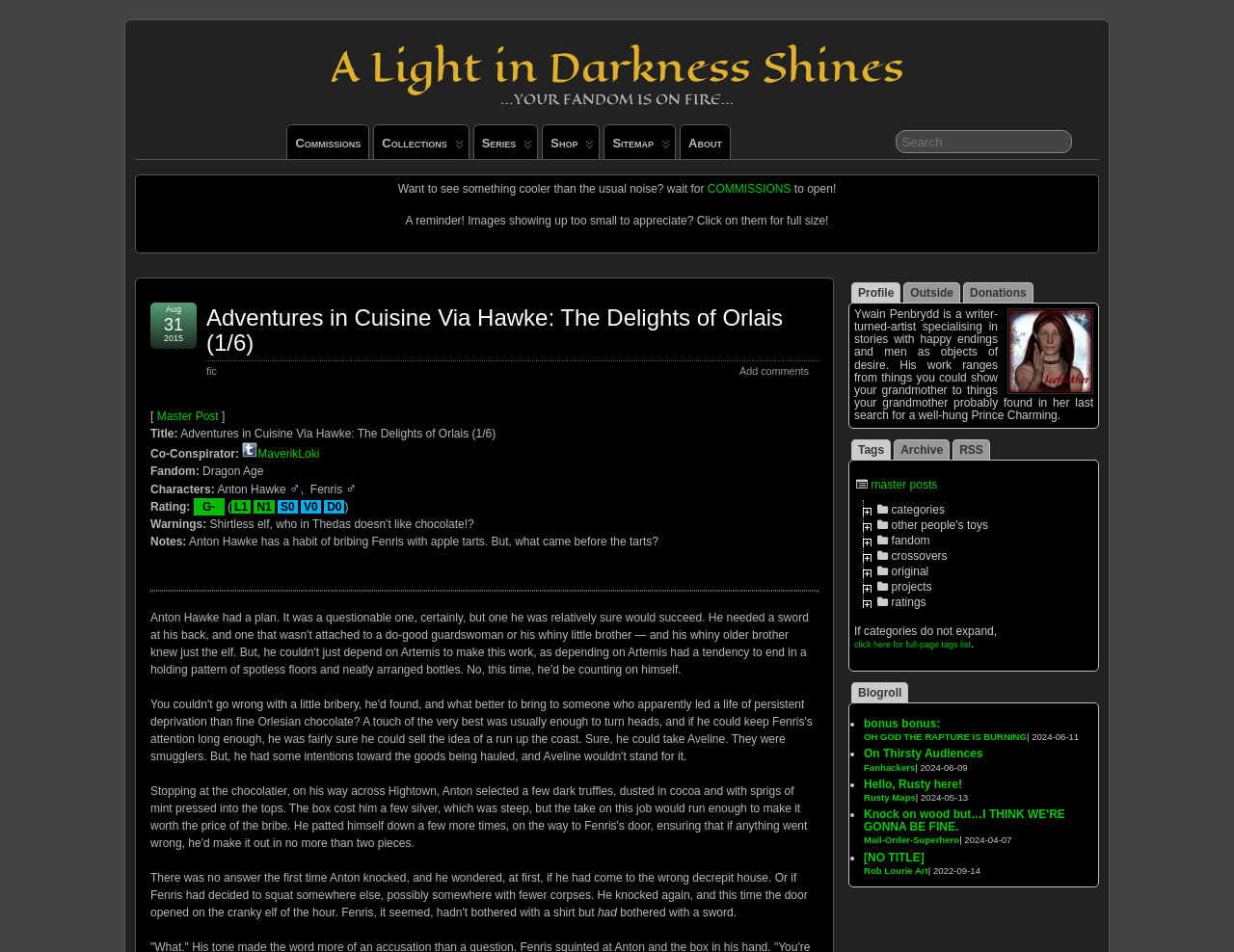What is the rating of the story?
Could you please answer the question thoroughly and with as much detail as possible?

I found the rating of the story by looking at the generic element with the text 'G-' which is located below the title of the story and above the warnings section.